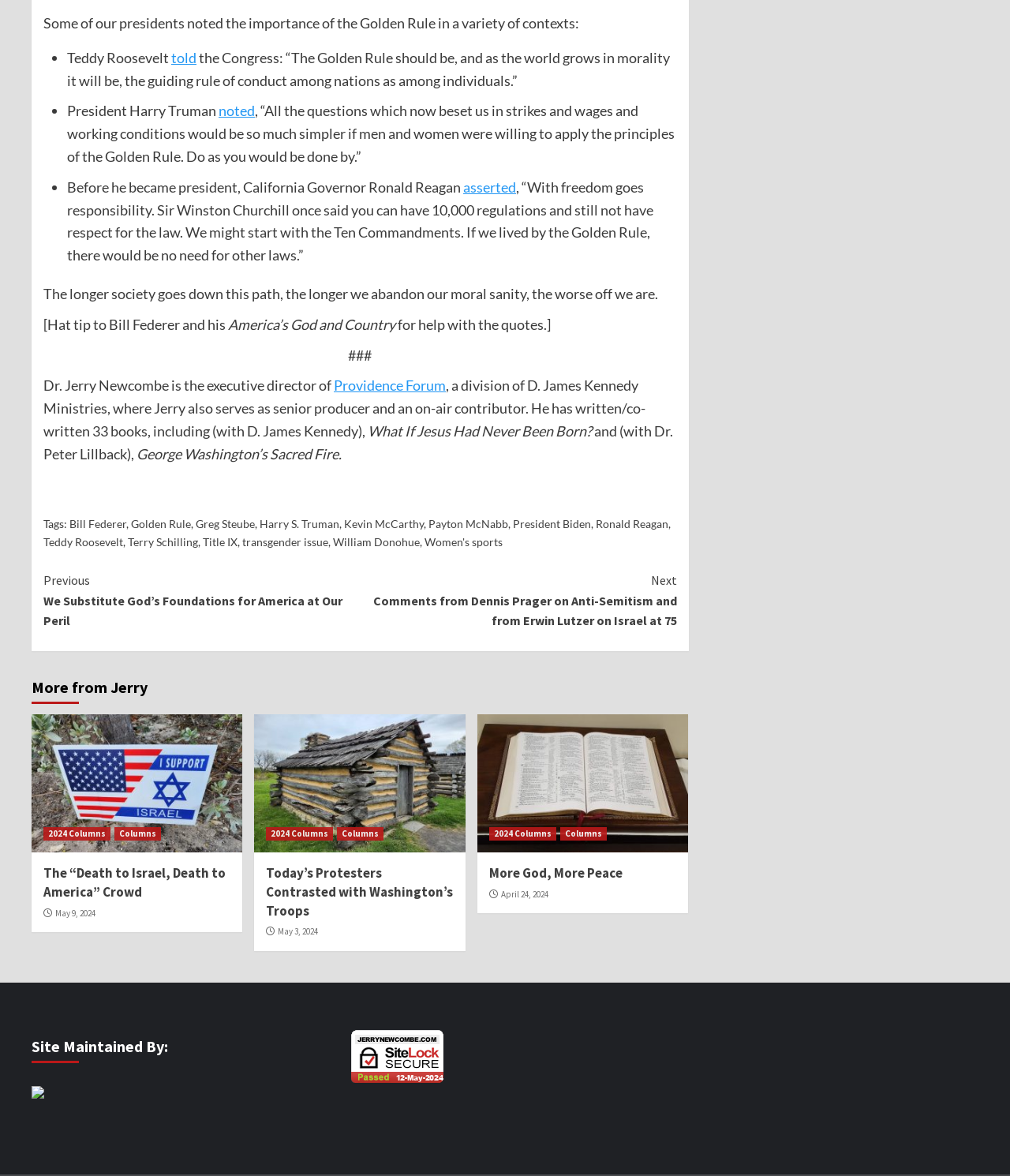Provide a brief response to the question using a single word or phrase: 
Who is the executive director of Providence Forum?

Dr. Jerry Newcombe